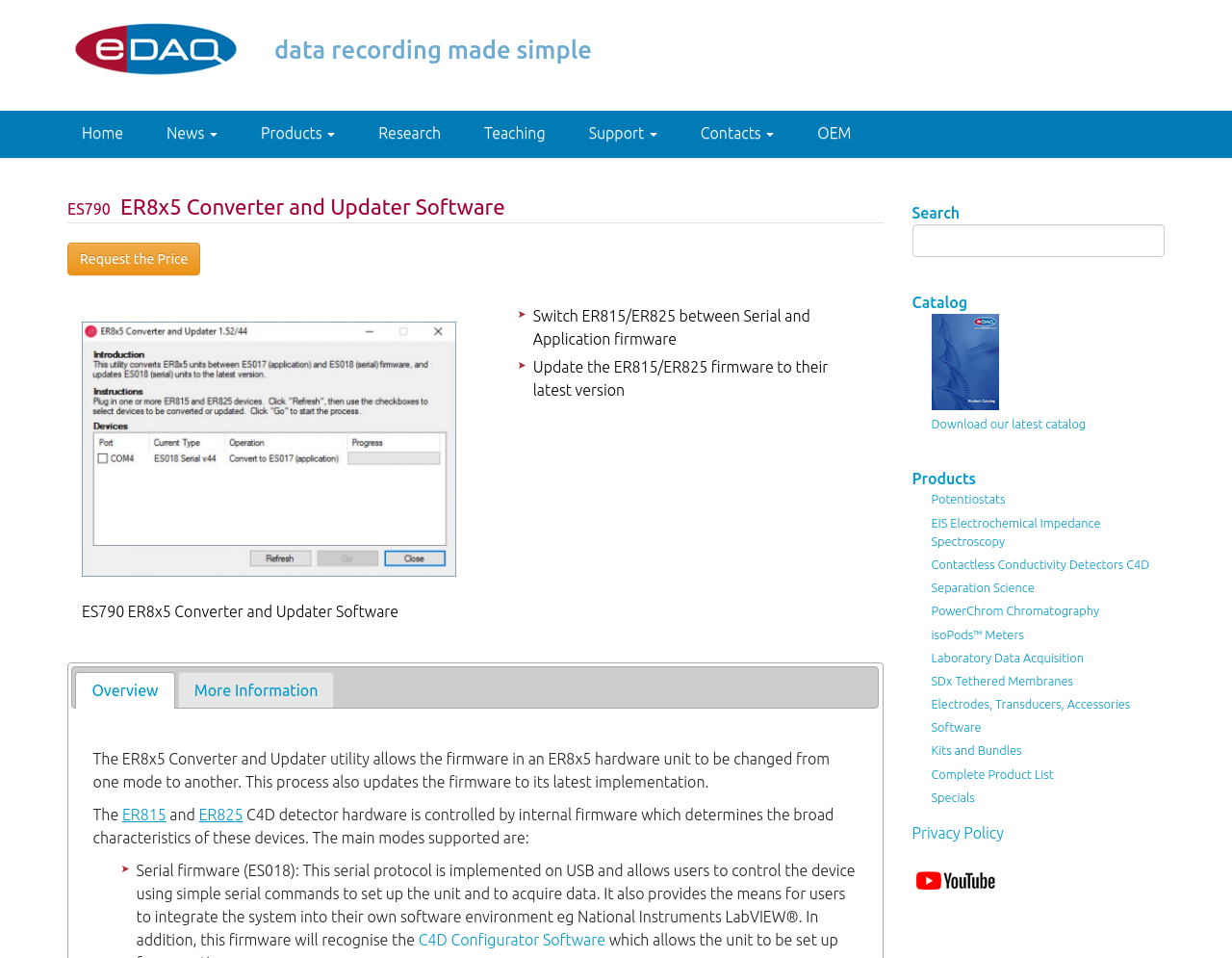Using the given description, provide the bounding box coordinates formatted as (top-left x, top-left y, bottom-right x, bottom-right y), with all values being floating point numbers between 0 and 1. Description: title="PRODUCT PHOTO"

None